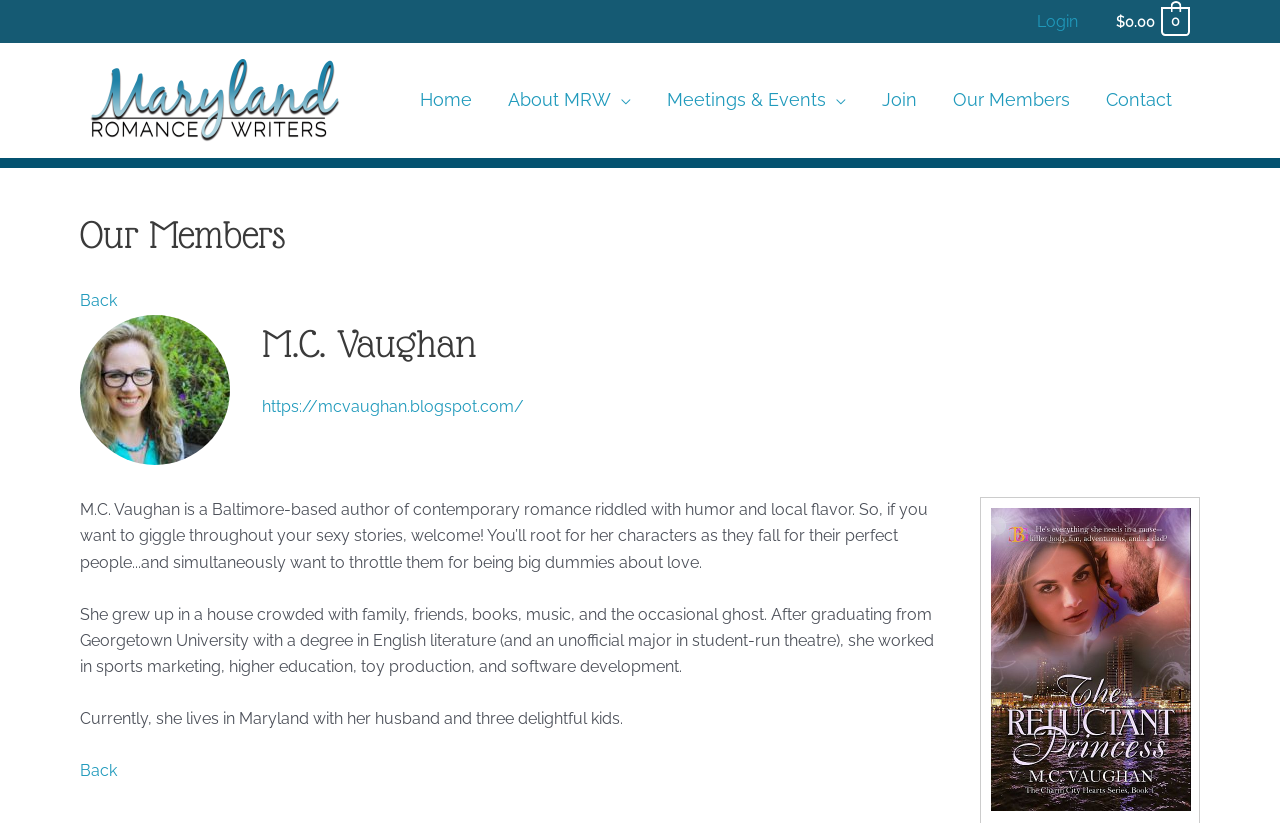Using the image as a reference, answer the following question in as much detail as possible:
What is the name of the organization on this page?

I found the answer by looking at the link 'Maryland Romance Writers' and the image description 'Maryland Romance Writers' which is likely the name of the organization.